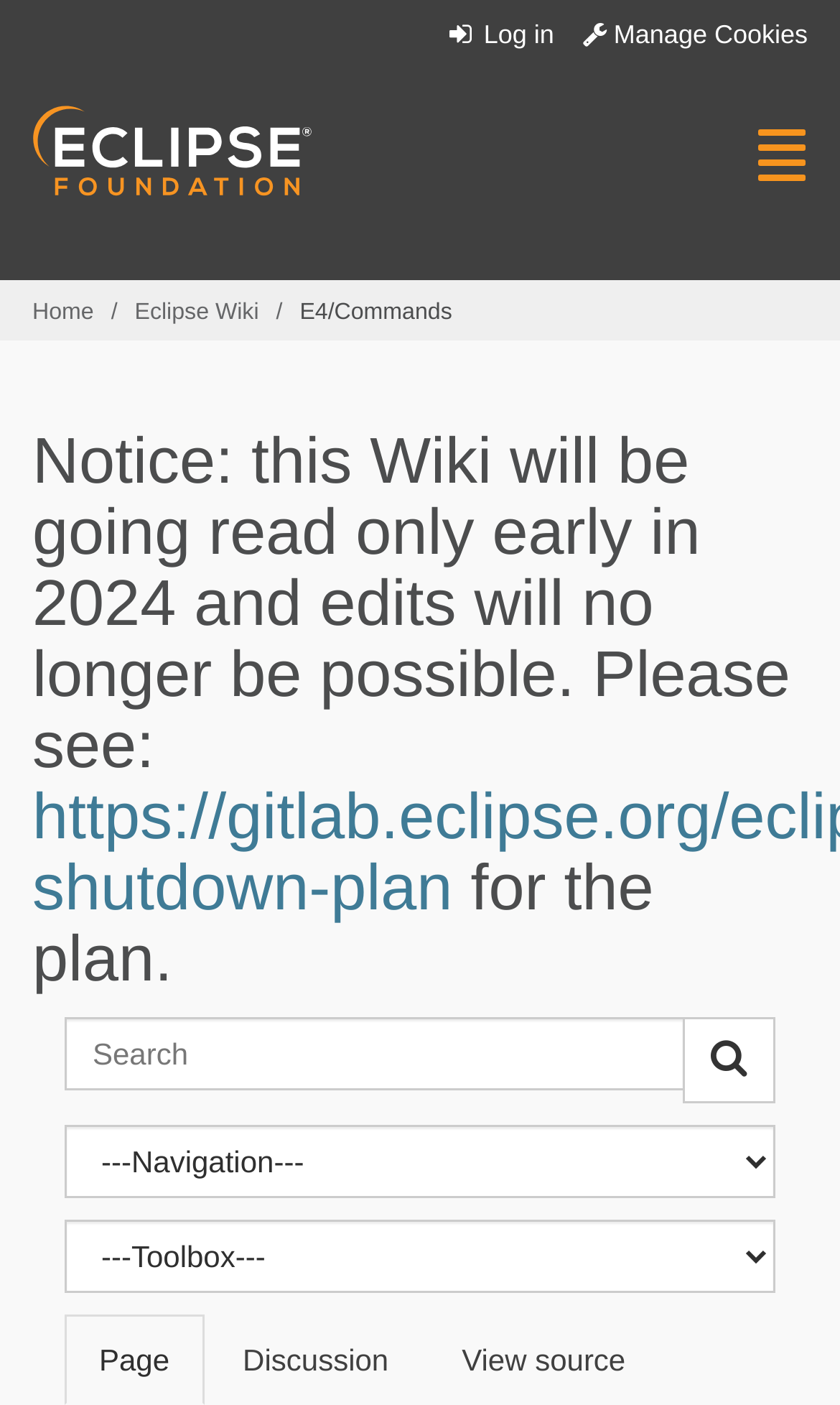Respond concisely with one word or phrase to the following query:
How many buttons are in the top-right corner?

2